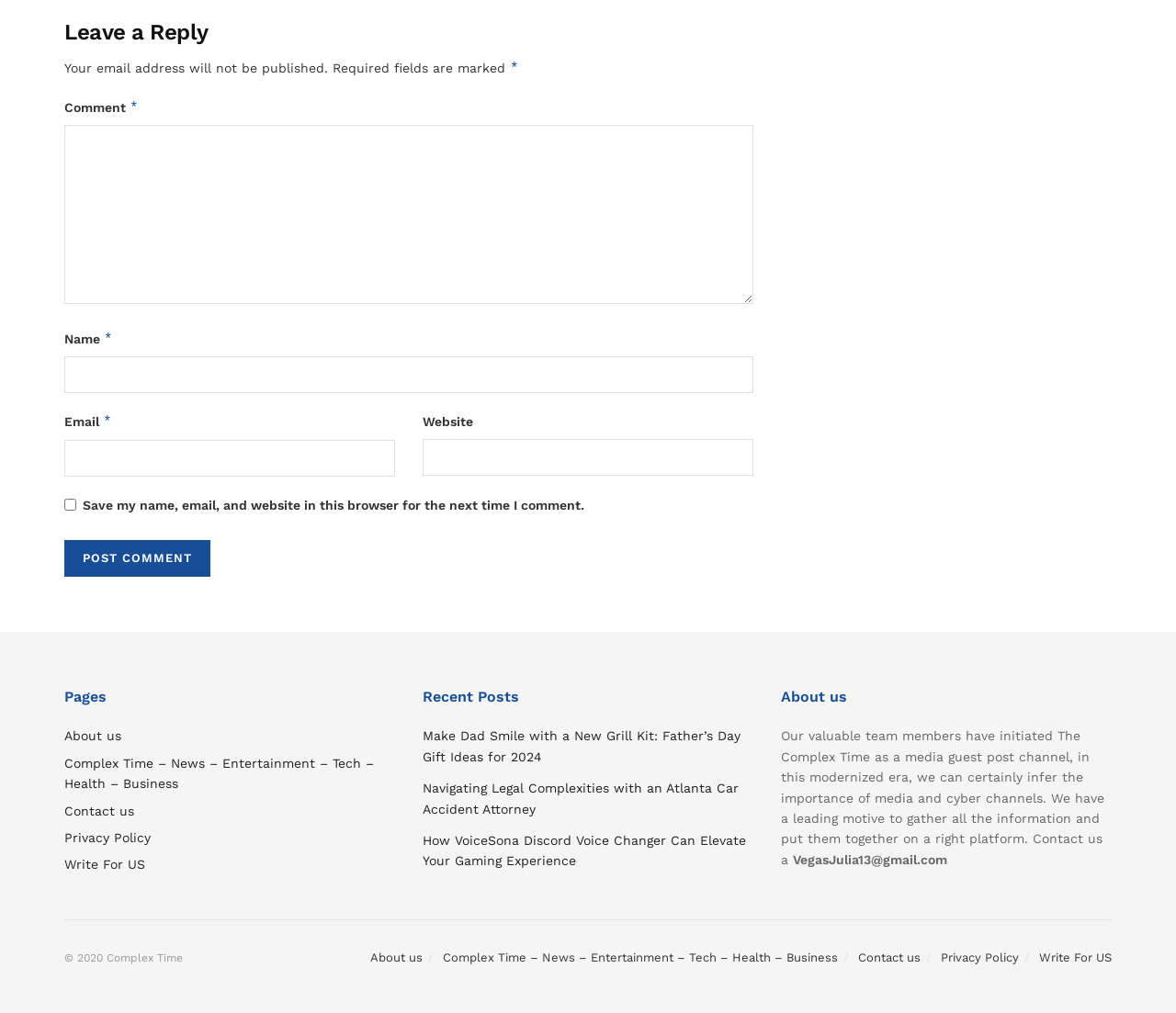Give a short answer to this question using one word or a phrase:
How many fields are required to post a comment?

Three